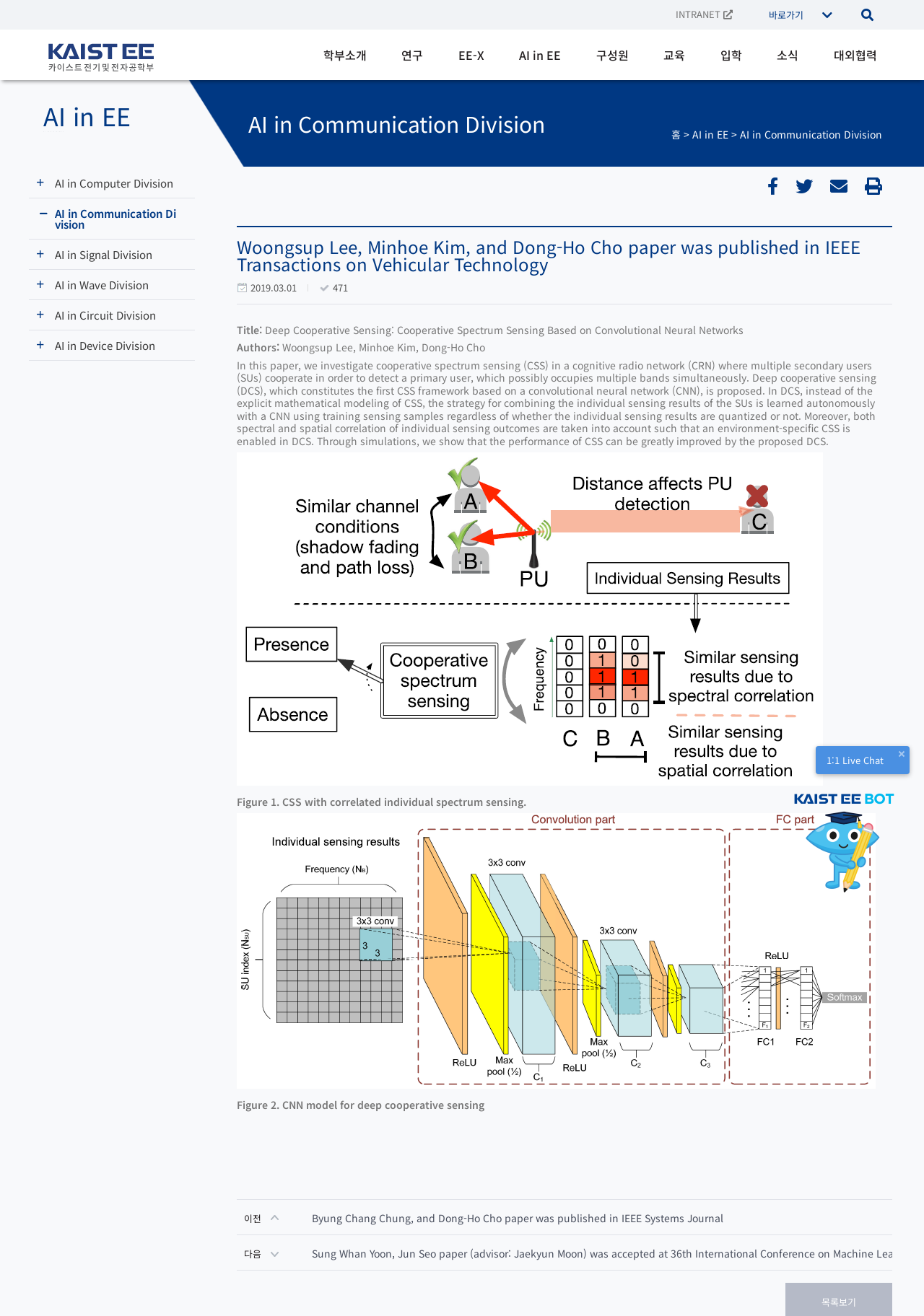What is the publication date of the paper?
Using the image, provide a concise answer in one word or a short phrase.

2019.03.01